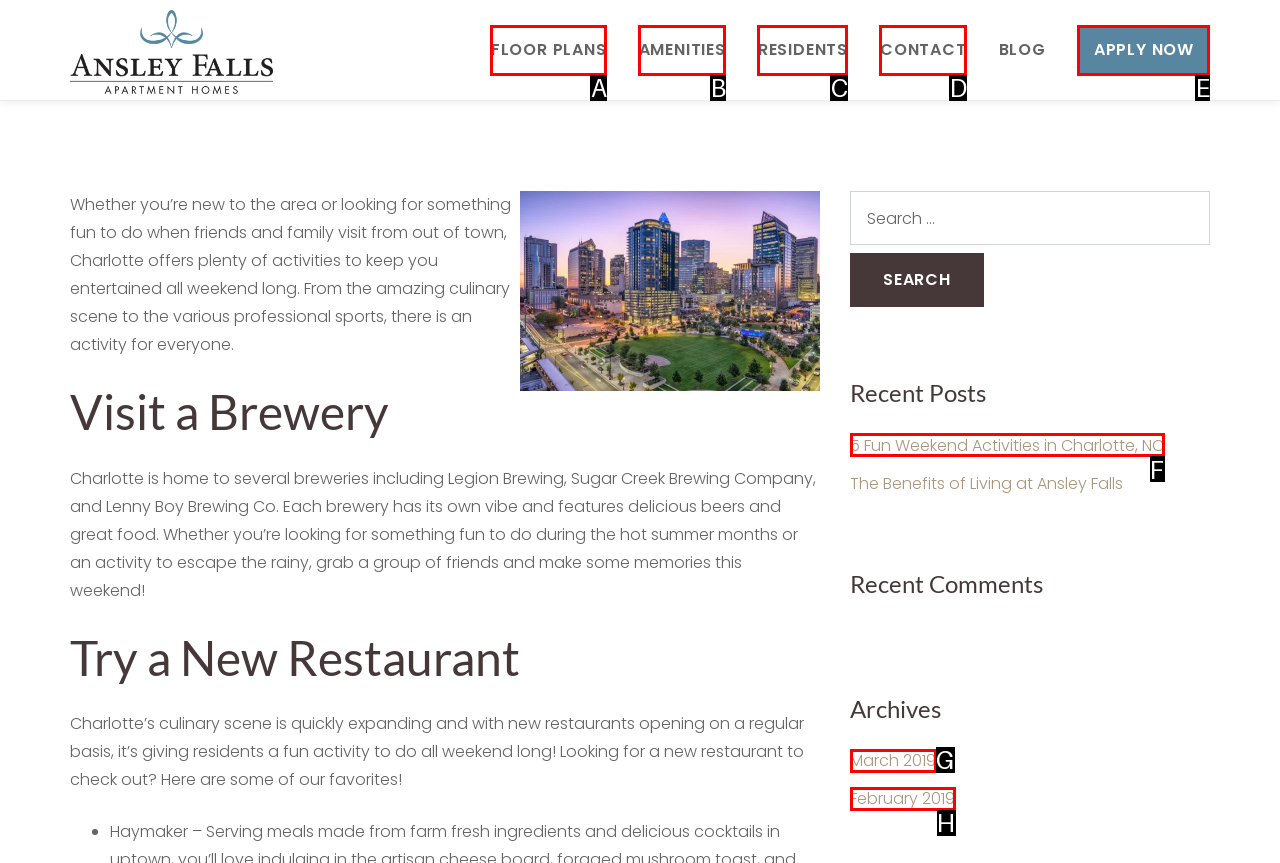Determine the letter of the UI element I should click on to complete the task: Apply now from the provided choices in the screenshot.

E